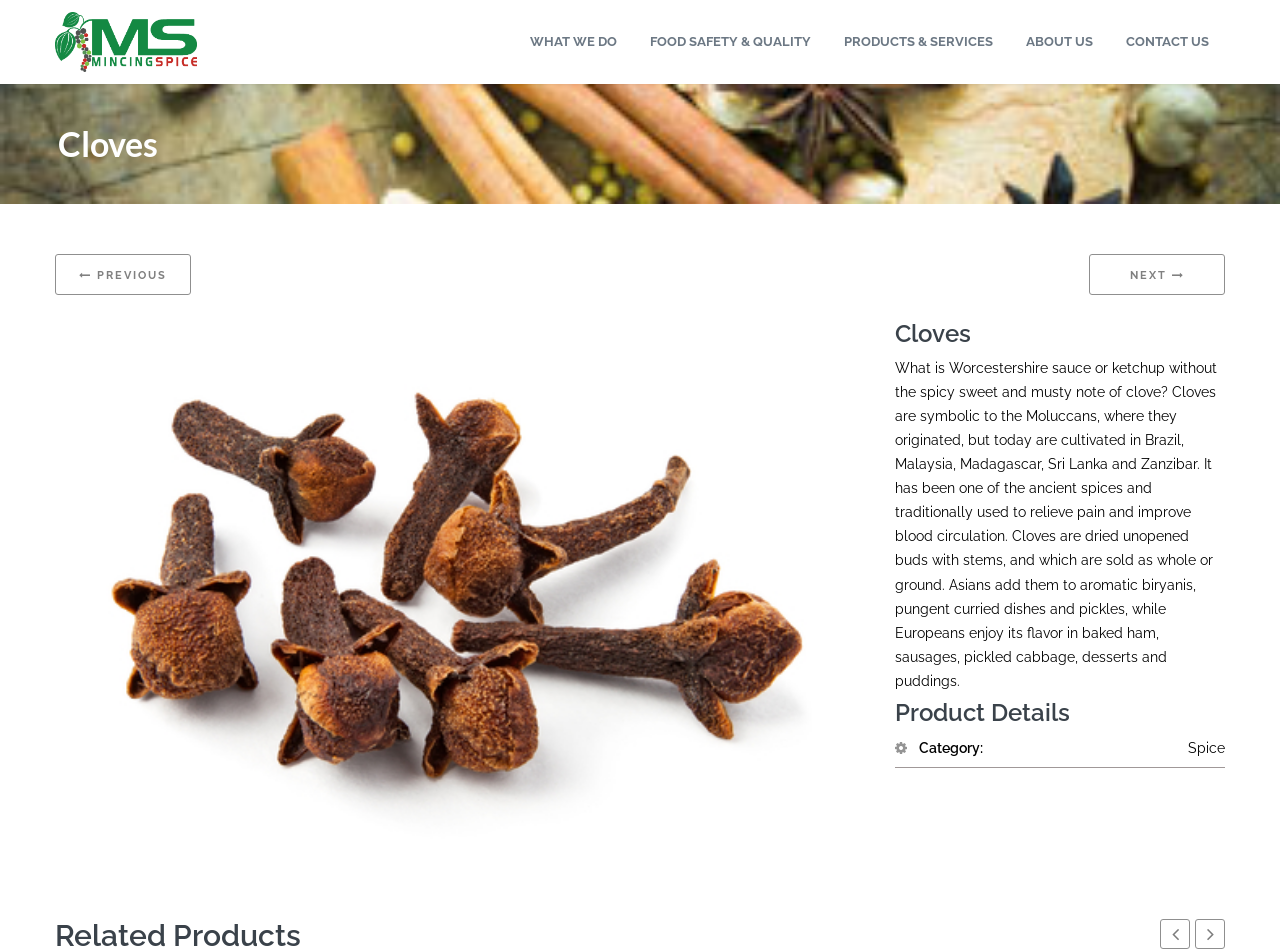Offer a comprehensive description of the webpage’s content and structure.

The webpage is about Cloves, a type of spice. At the top left corner, there is a logo image with a link to the homepage. Below the logo, there are five navigation links: "WHAT WE DO", "FOOD SAFETY & QUALITY", "PRODUCTS & SERVICES", "ABOUT US", and "CONTACT US", which are evenly spaced and span across the top of the page.

On the left side, there is a static text "Cloves" and two navigation links, "PREVIOUS" and "NEXT", which are positioned above and below each other. The "PREVIOUS" link is located near the top left corner, while the "NEXT" link is near the bottom right corner.

The main content of the page is an article that takes up most of the page. It has a heading "Cloves" at the top, followed by a paragraph of text that describes the origin, uses, and characteristics of cloves. The text is divided into two sections, with the first section discussing the history and cultural significance of cloves, and the second section providing more detailed information about the spice.

Below the descriptive text, there is a heading "Product Details" followed by a label "Category:" and its corresponding value "Spice". This section appears to provide specific information about the product, but only the category is shown.